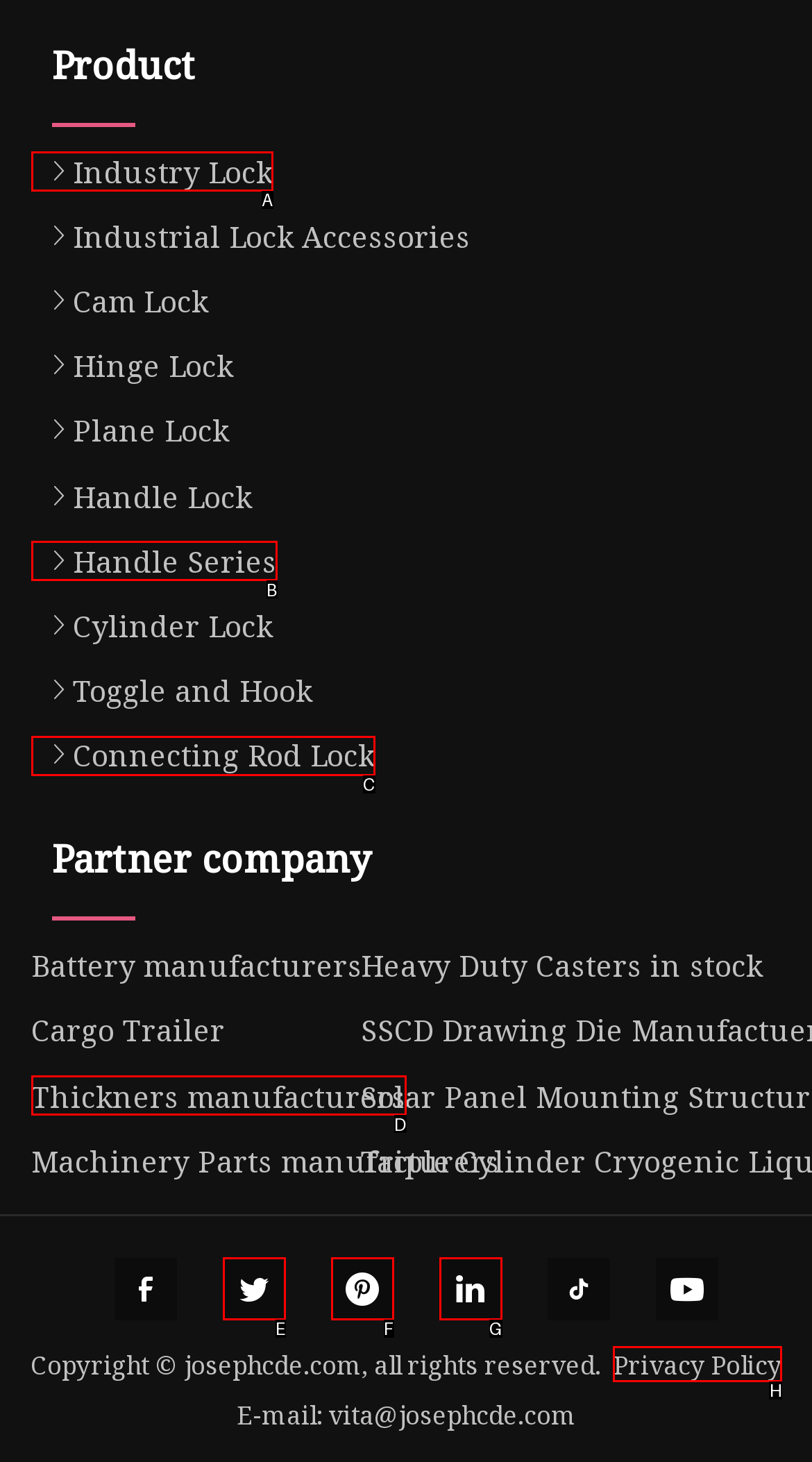Identify which lettered option to click to carry out the task: Read Privacy Policy. Provide the letter as your answer.

H